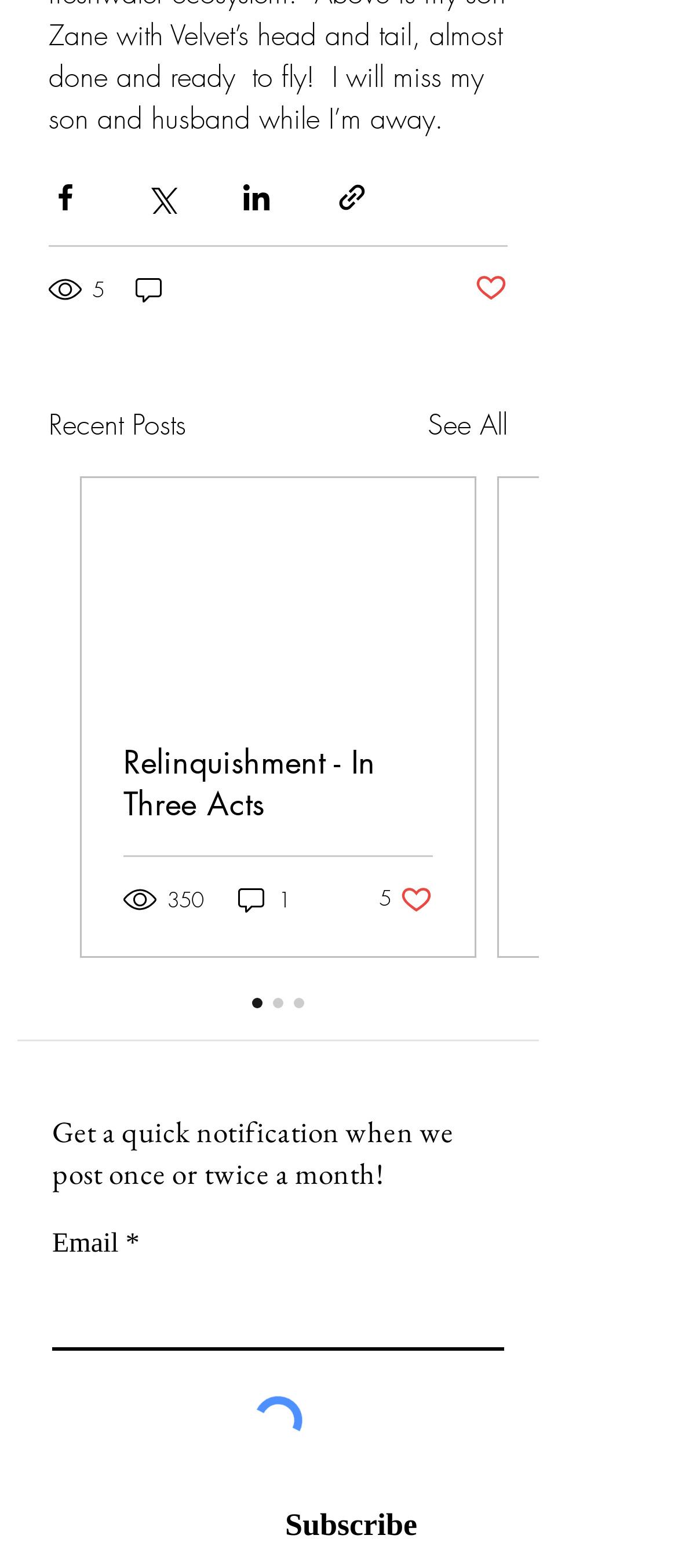Answer the following query concisely with a single word or phrase:
What is the number of views for the first post?

350 views